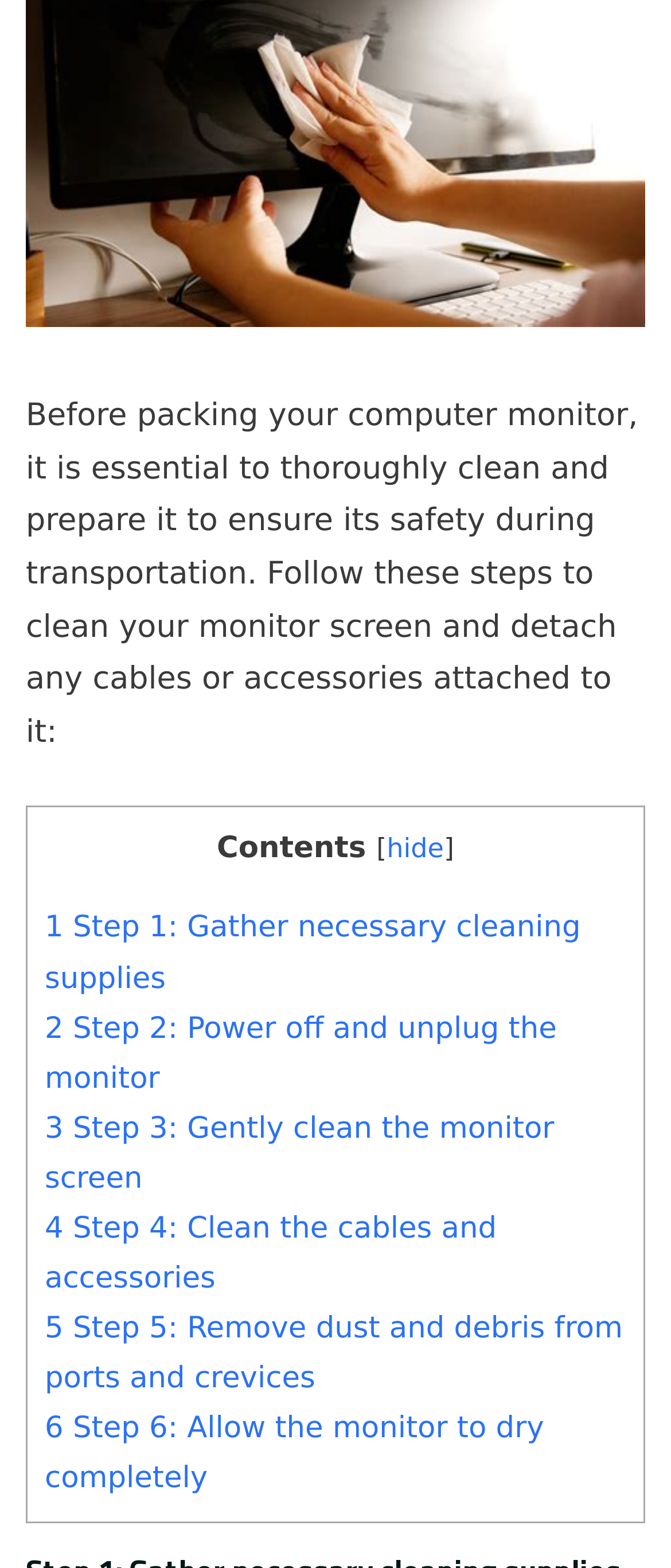Using the description: "parent_node: Marketing name="cookieGroup[]" value="marketing"", identify the bounding box of the corresponding UI element in the screenshot.

None